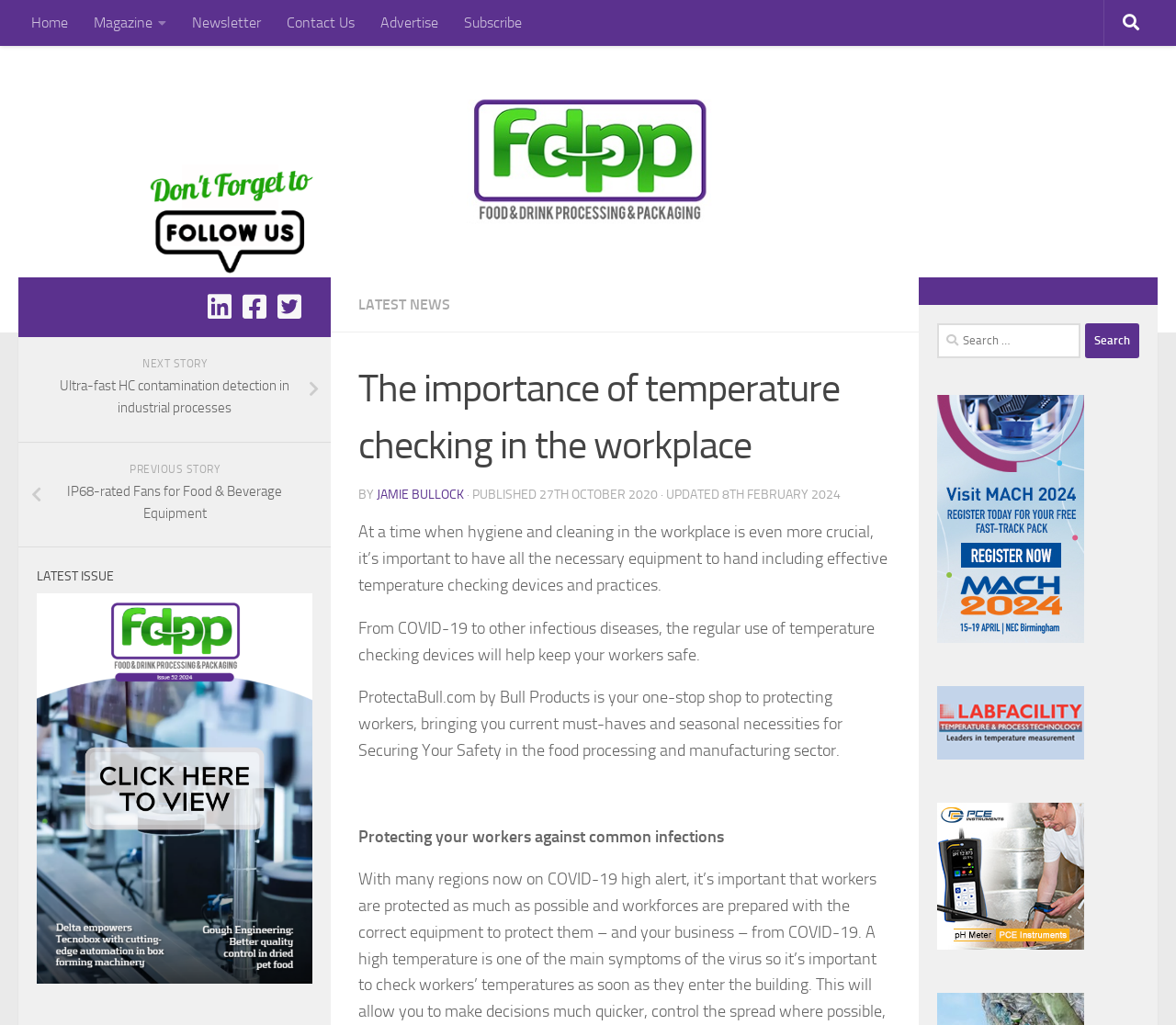Create an elaborate caption that covers all aspects of the webpage.

The webpage is about the importance of temperature checking in the workplace, specifically in the food and drink processing and packaging industry. At the top, there is a navigation menu with links to "Home", "Newsletter", "Contact Us", "Advertise", and "Subscribe". On the top right, there is a search bar with a magnifying glass icon and a button to submit the search query.

Below the navigation menu, there is a large heading that reads "The importance of temperature checking in the workplace". Underneath, there is a subheading with the author's name, "JAMIE BULLOCK", and the publication date, "27TH OCTOBER 2020", which is updated to "8TH FEBRUARY 2024".

The main content of the webpage is divided into several paragraphs. The first paragraph discusses the importance of hygiene and cleaning in the workplace, highlighting the need for effective temperature checking devices and practices. The second paragraph explains how regular use of temperature checking devices can help keep workers safe from infectious diseases like COVID-19.

The third paragraph promotes ProtectaBull.com, a one-stop shop for protecting workers in the food processing and manufacturing sector. There is a brief gap, and then another paragraph discusses protecting workers against common infections.

On the right side of the webpage, there are social media links to follow the publication on LinkedIn, Facebook, and Twitter. Below these links, there are navigation buttons to go to the next or previous story.

Further down, there is a section labeled "LATEST ISSUE" with a link to access it. On the bottom right, there is a search bar with a prompt to "Search for:" and a search button.

Throughout the webpage, there are several links to other articles, including "Ultra-fast HC contamination detection in industrial processes" and "IP68-rated Fans for Food & Beverage Equipment".